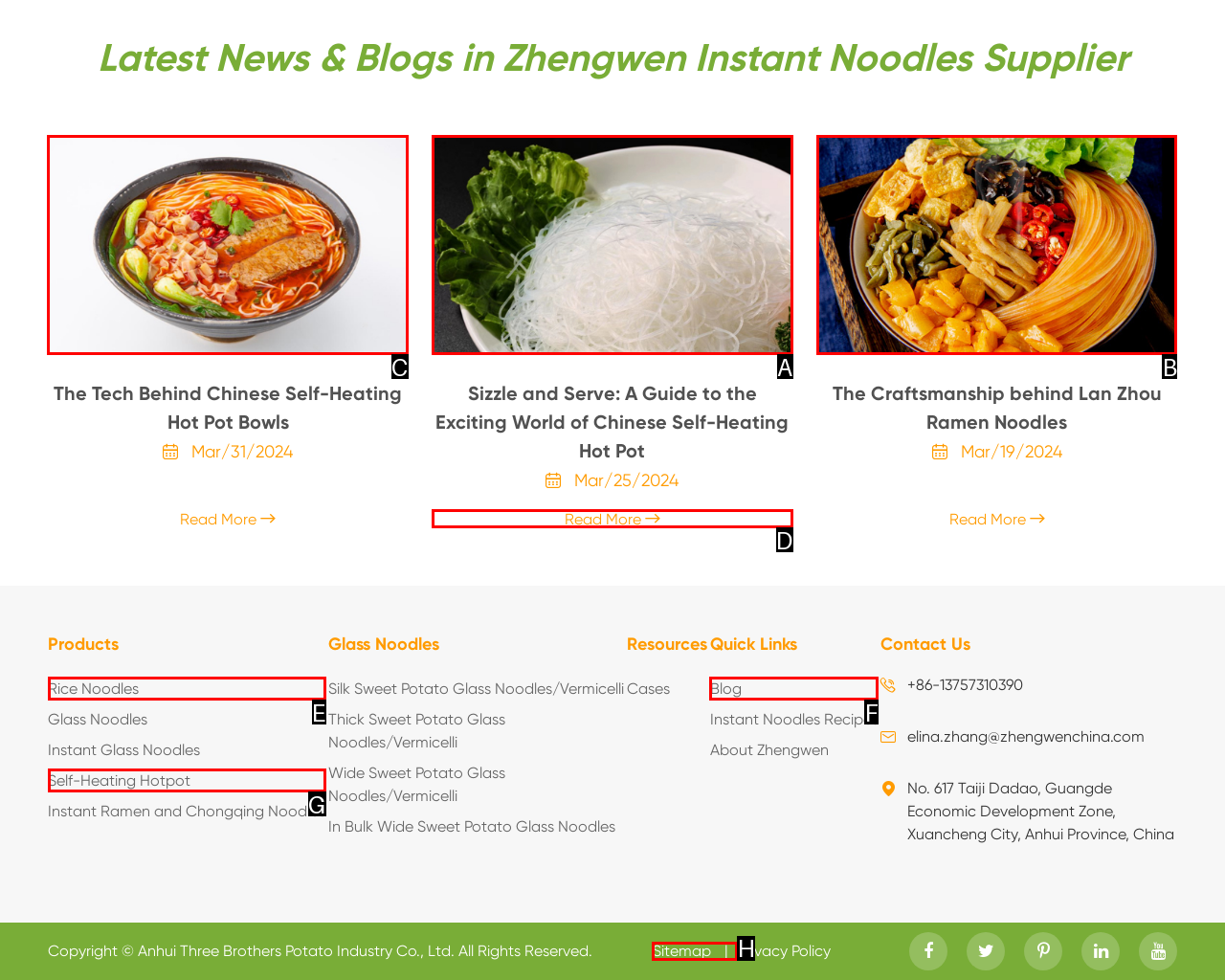Identify the HTML element to select in order to accomplish the following task: Learn about the tech behind Chinese self-heating hot pot bowls
Reply with the letter of the chosen option from the given choices directly.

C